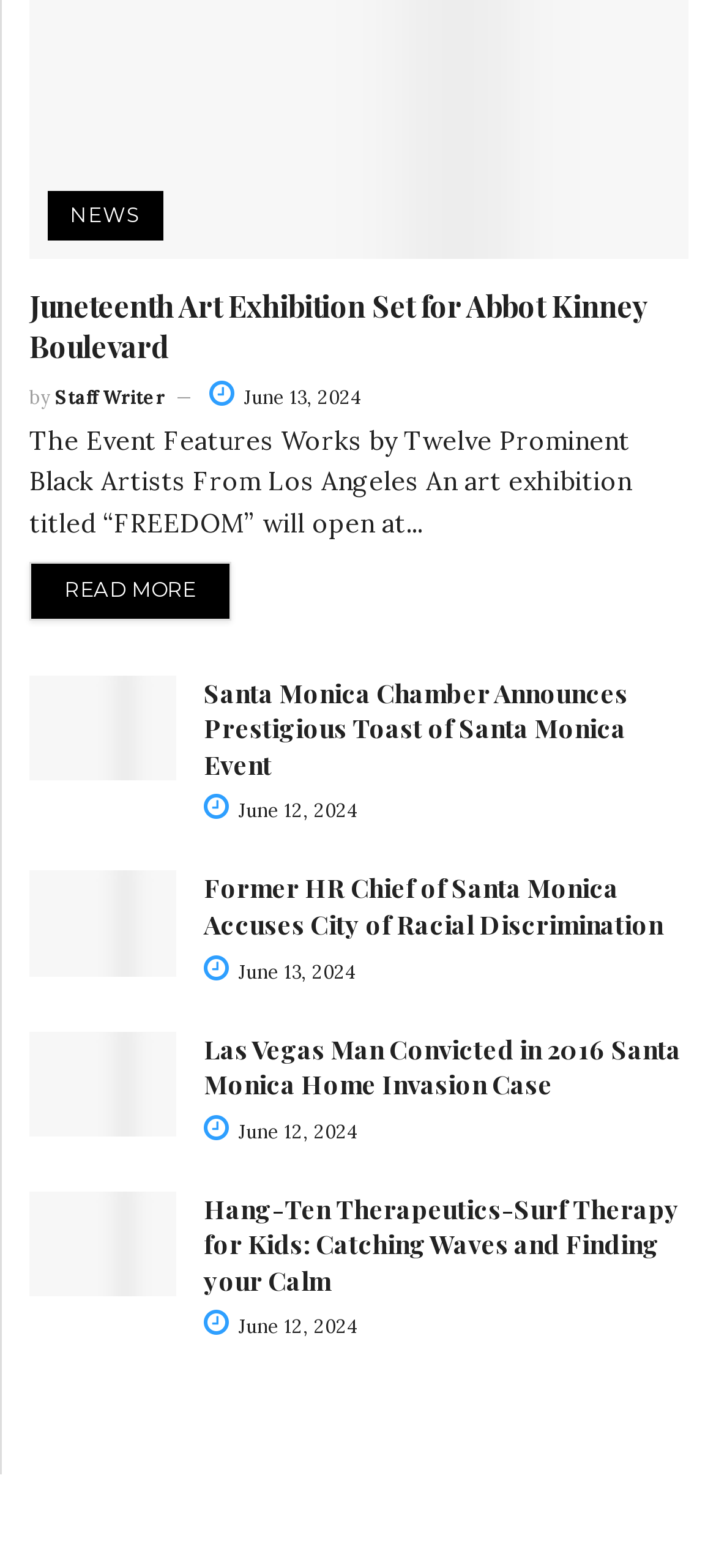Give a one-word or one-phrase response to the question: 
What is the topic of the last article?

Surf Therapy for Kids